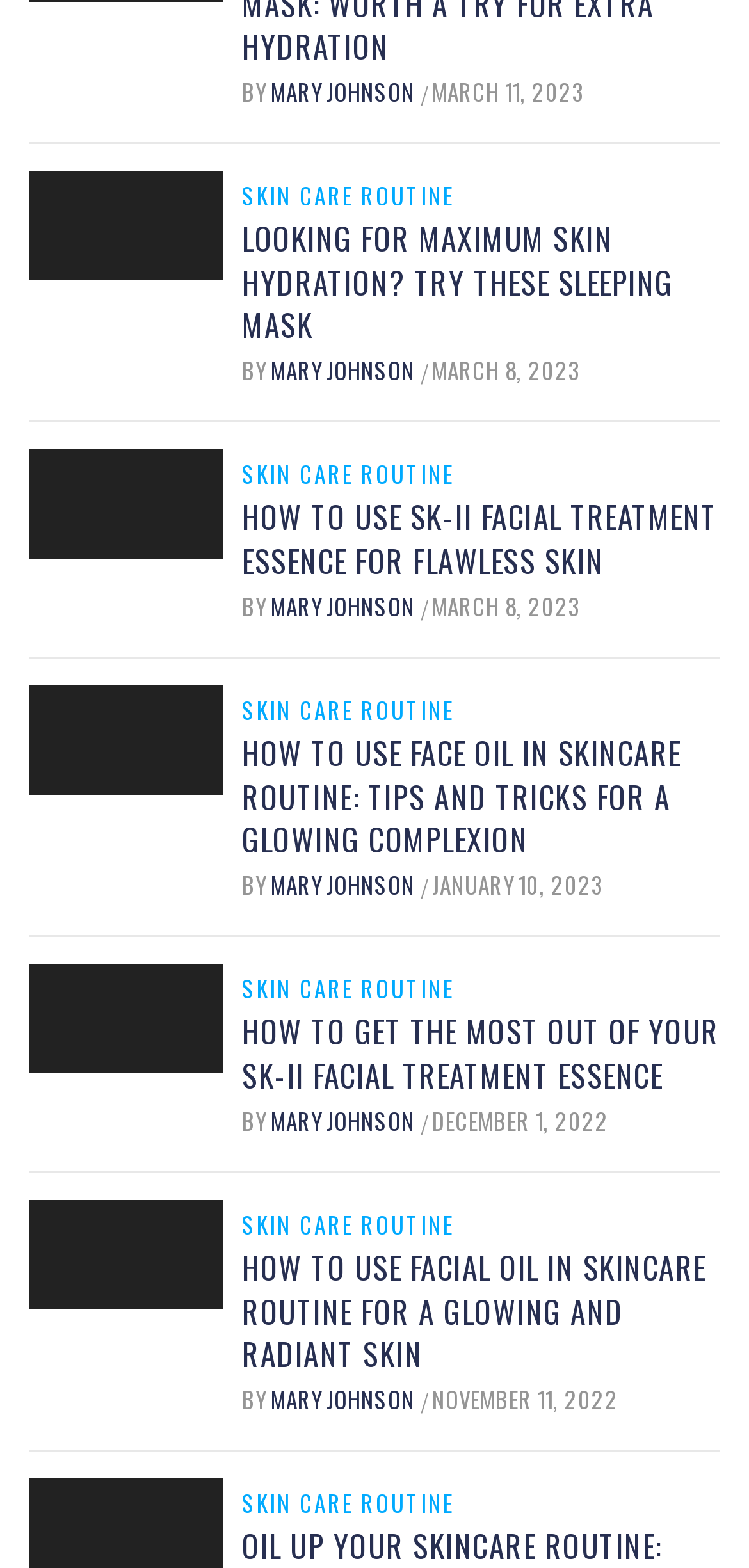Determine the bounding box coordinates of the area to click in order to meet this instruction: "View the 'How To Use SK-II Facial Treatment Essence For Flawless Skin' article".

[0.038, 0.307, 0.297, 0.332]